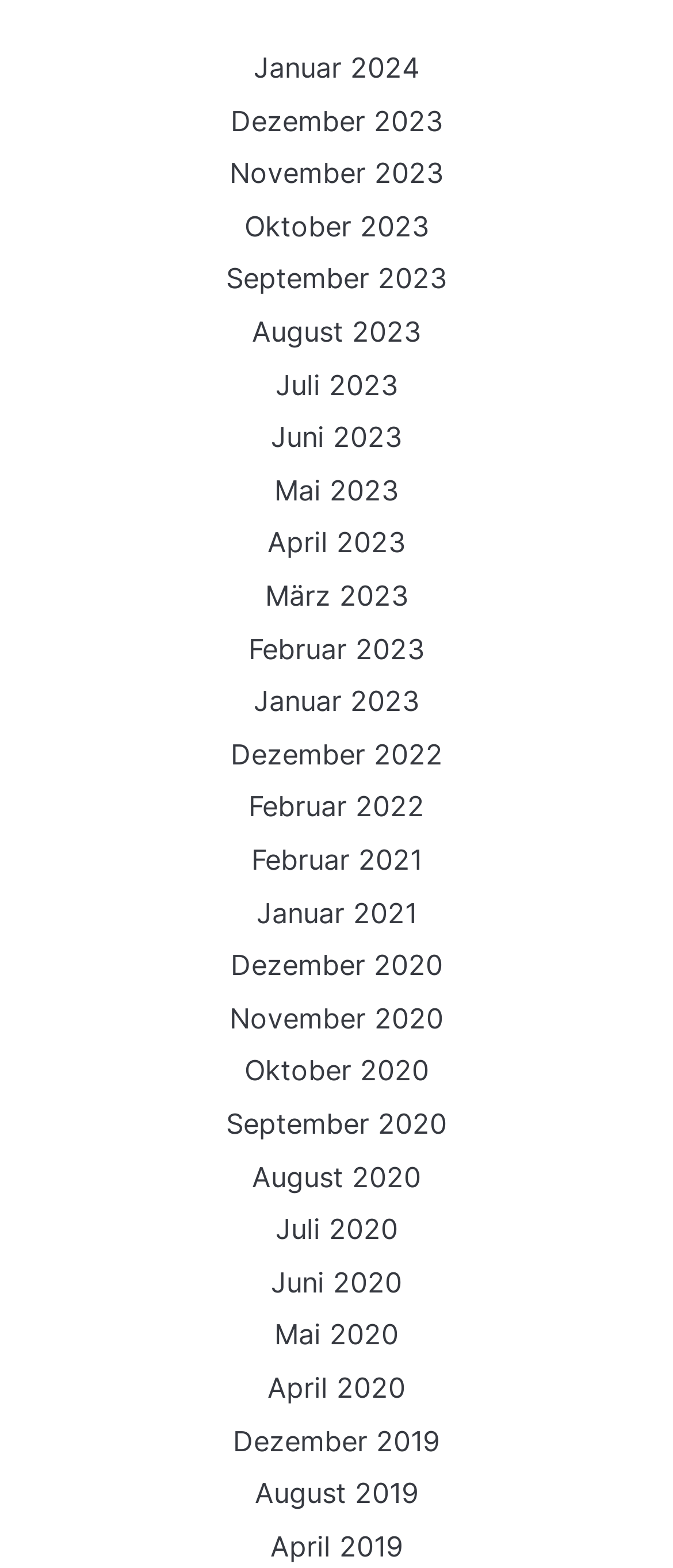Given the element description, predict the bounding box coordinates in the format (top-left x, top-left y, bottom-right x, bottom-right y), using floating point numbers between 0 and 1: April 2023

[0.397, 0.335, 0.603, 0.357]